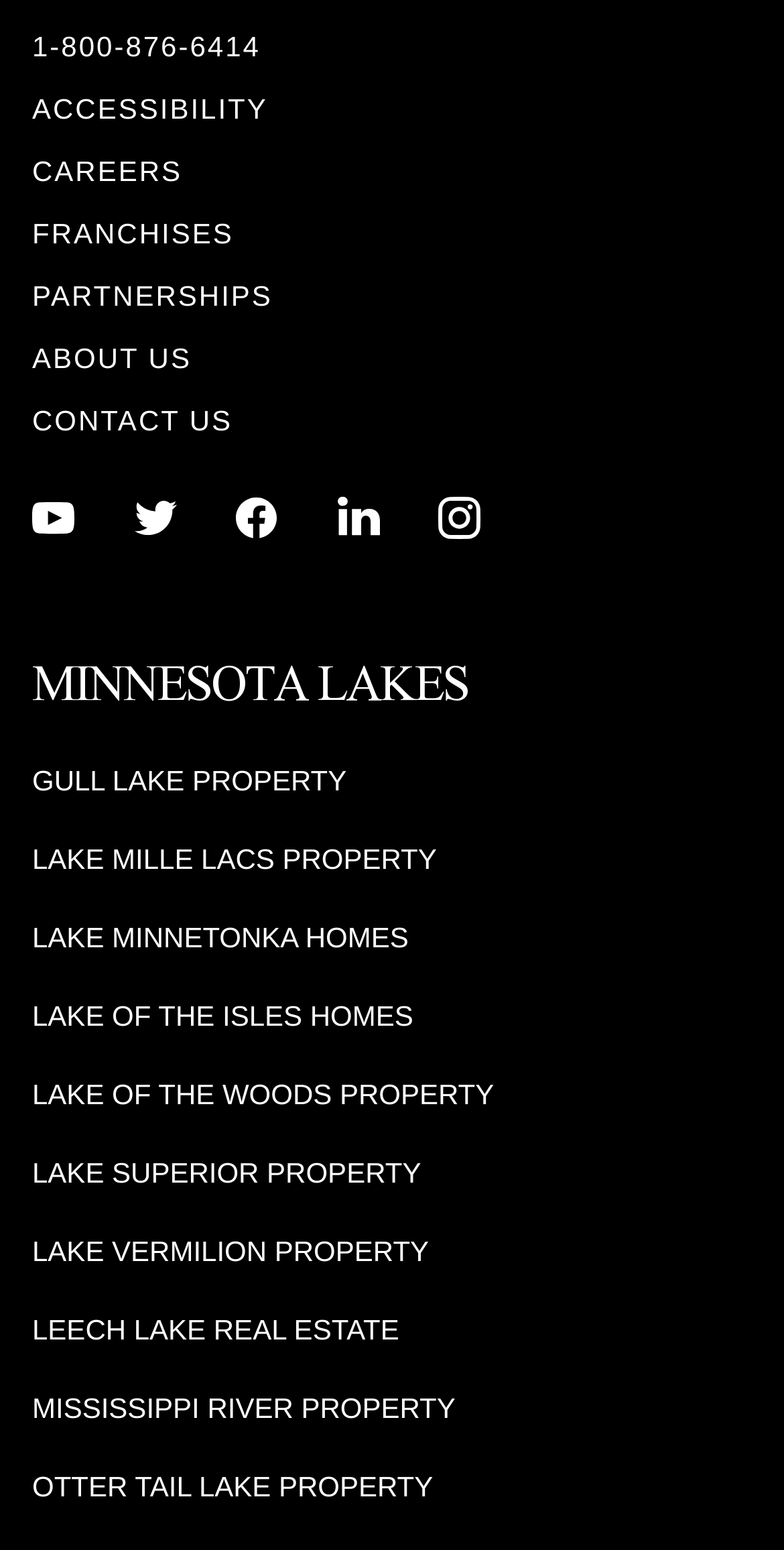How many links are there in the top navigation menu?
Refer to the screenshot and deliver a thorough answer to the question presented.

I counted the number of links in the top navigation menu by looking at the links, which are 1-800-876-6414, ACCESSIBILITY, CAREERS, FRANCHISES, PARTNERSHIPS, and ABOUT US.